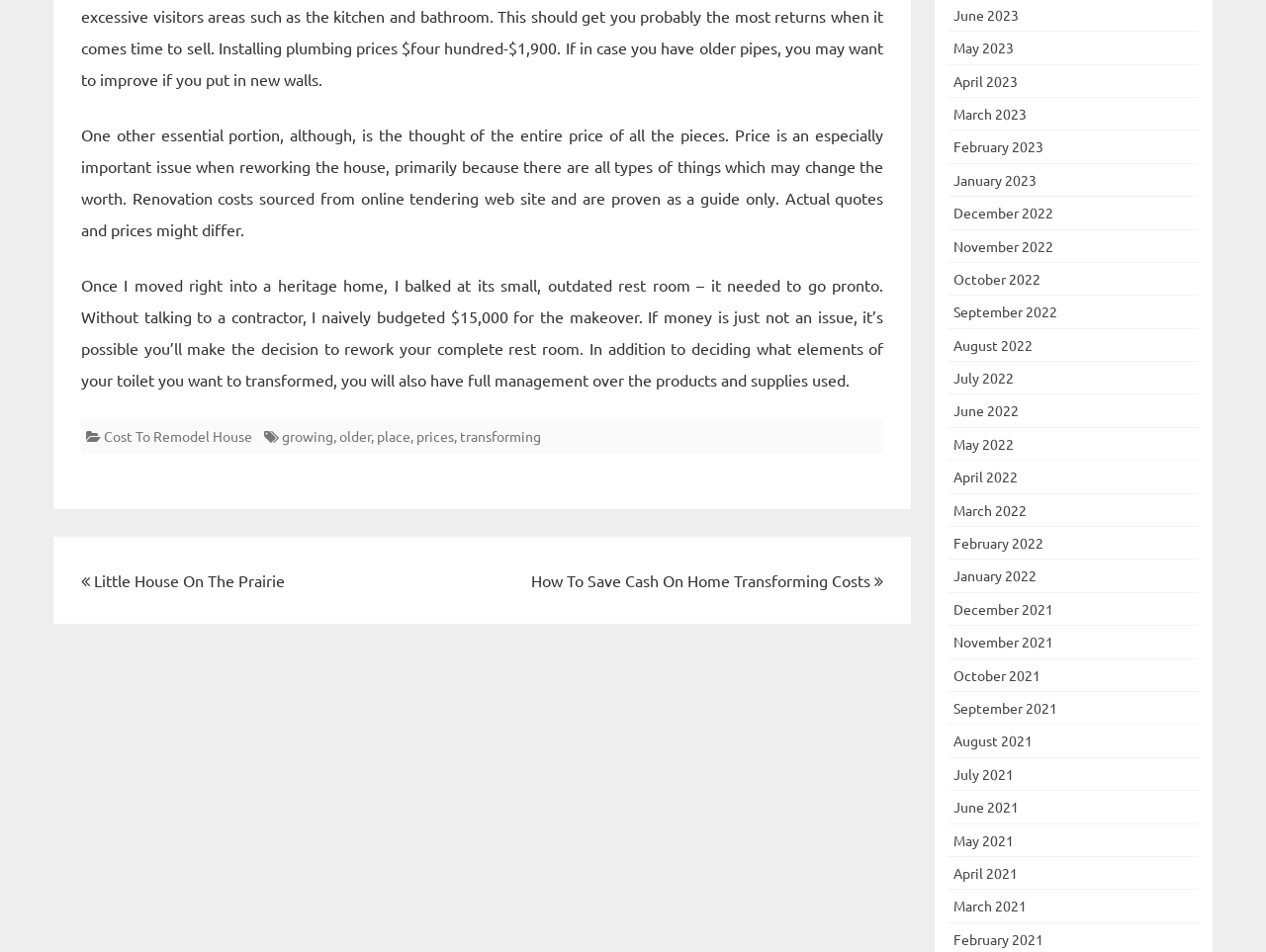Use a single word or phrase to respond to the question:
What is the topic of the post navigation section?

Home transformation